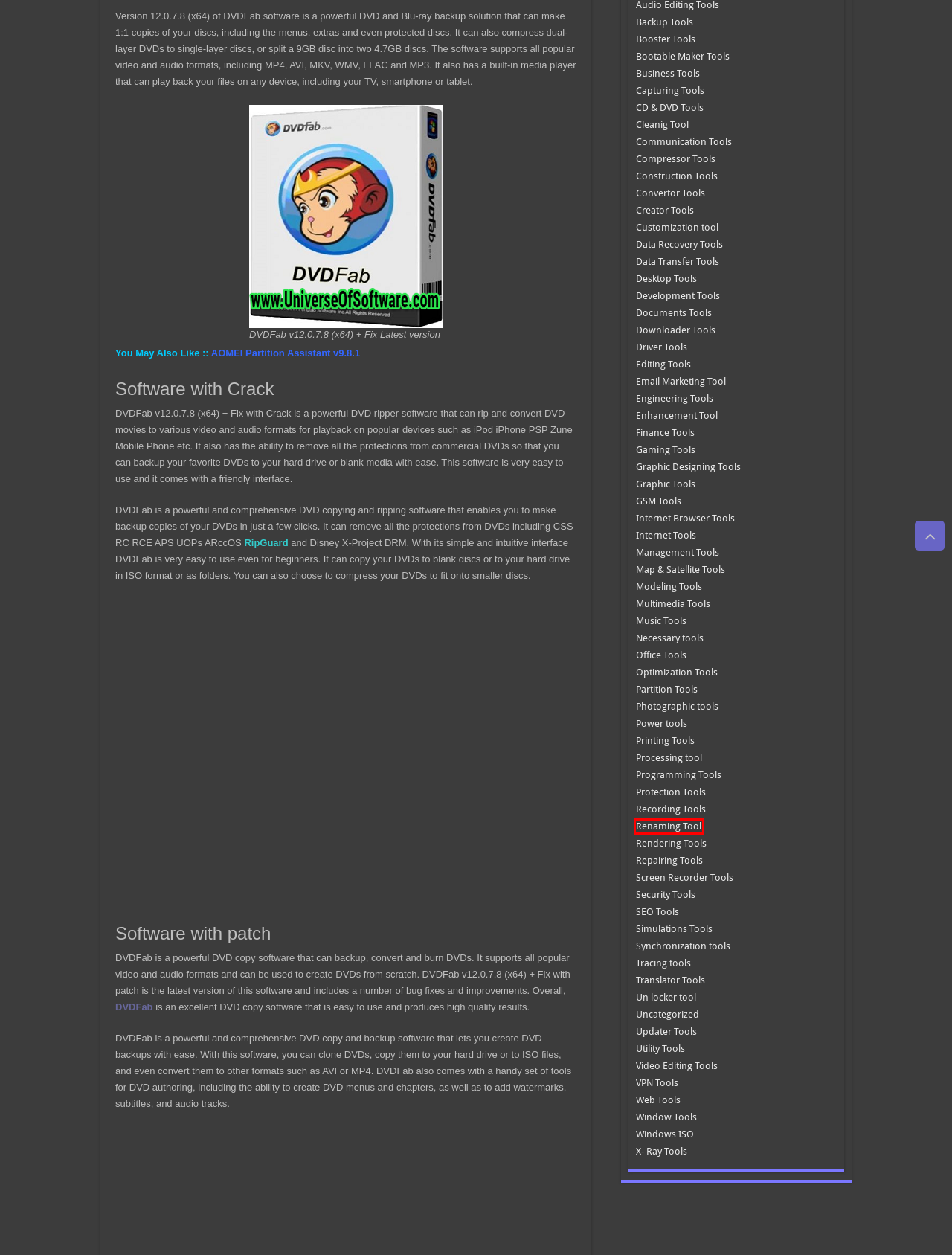Provided is a screenshot of a webpage with a red bounding box around an element. Select the most accurate webpage description for the page that appears after clicking the highlighted element. Here are the candidates:
A. Data Recovery Tools Archives - Best Software Pre Cracked Free Download
B. Bootable Maker Tools Archives - Best Software Pre Cracked Free Download
C. GSM Tools Archives - Best Software Pre Cracked Free Download
D. Programming Tools Archives - Best Software Pre Cracked Free Download
E. Uncategorized Archives - Best Software Pre Cracked Free Download
F. Communication Tools Archives - Best Software Pre Cracked Free Download
G. Renaming Tool Archives - Best Software Pre Cracked Free Download
H. Necessary tools Archives - Best Software Pre Cracked Free Download

G